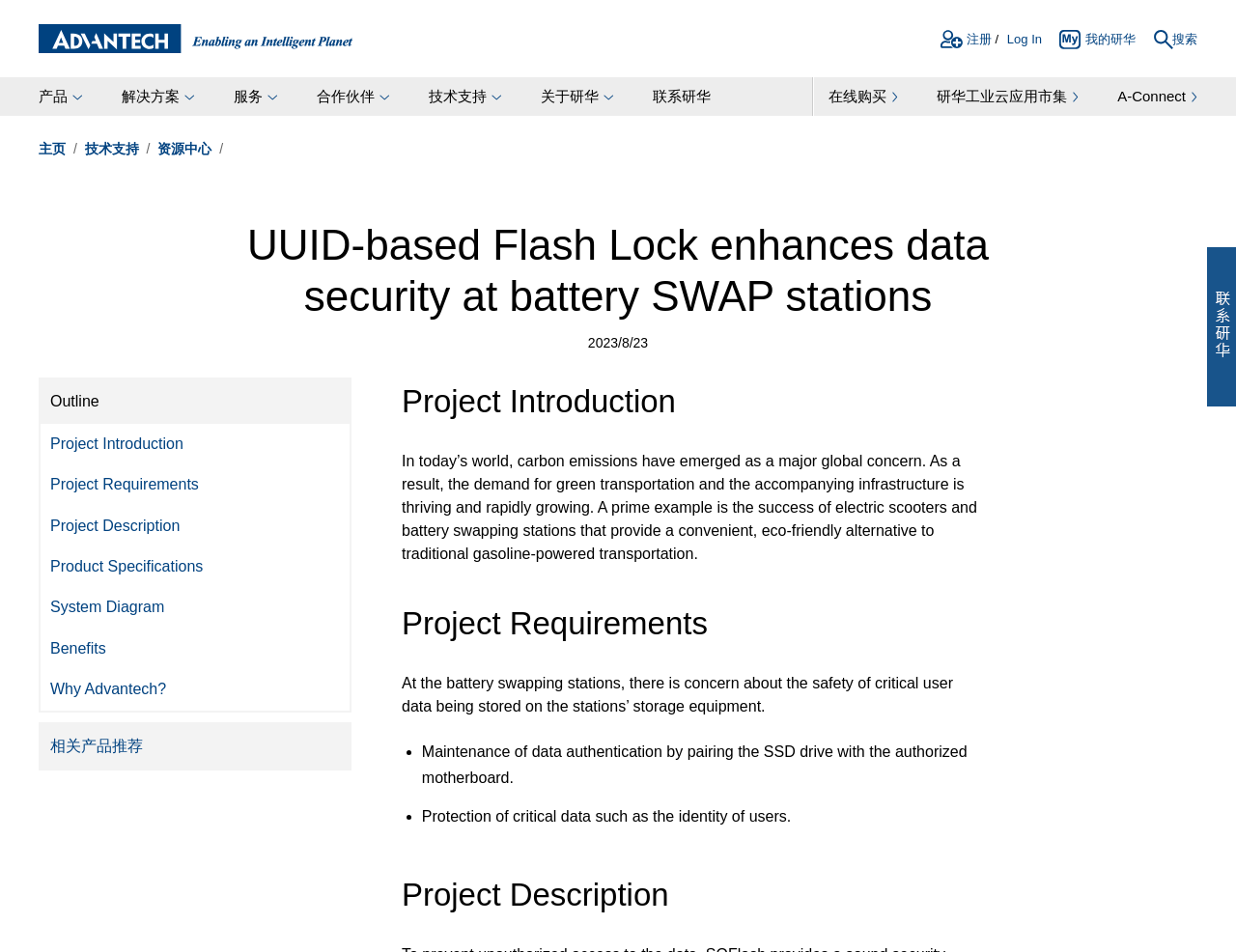Provide the bounding box coordinates for the UI element that is described as: "相关产品推荐".

[0.031, 0.758, 0.284, 0.809]